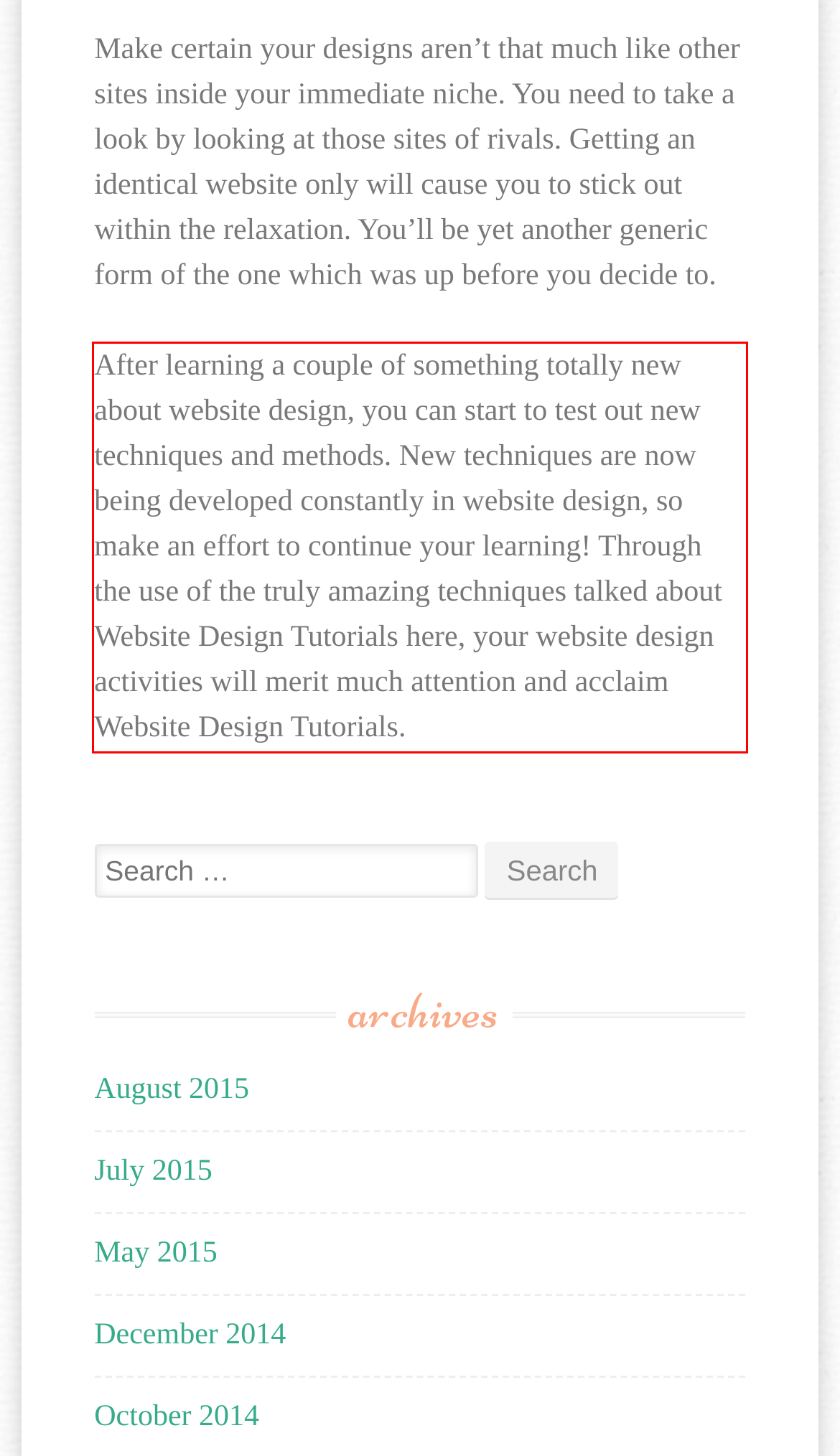Given a webpage screenshot, identify the text inside the red bounding box using OCR and extract it.

After learning a couple of something totally new about website design, you can start to test out new techniques and methods. New techniques are now being developed constantly in website design, so make an effort to continue your learning! Through the use of the truly amazing techniques talked about Website Design Tutorials here, your website design activities will merit much attention and acclaim Website Design Tutorials.